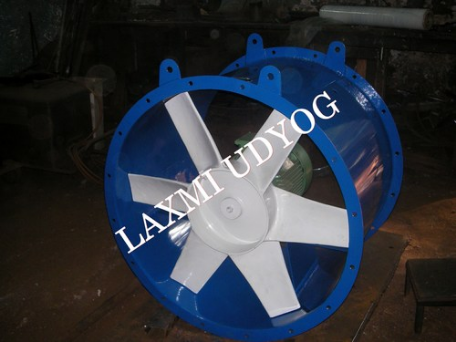What is the range of air volumes this fan can handle?
Could you please answer the question thoroughly and with as much detail as possible?

According to the caption, this particular model of fan can handle significant air volumes, ranging from 1000 to 100,000 cubic meters per hour, making it suitable for various engineering applications.